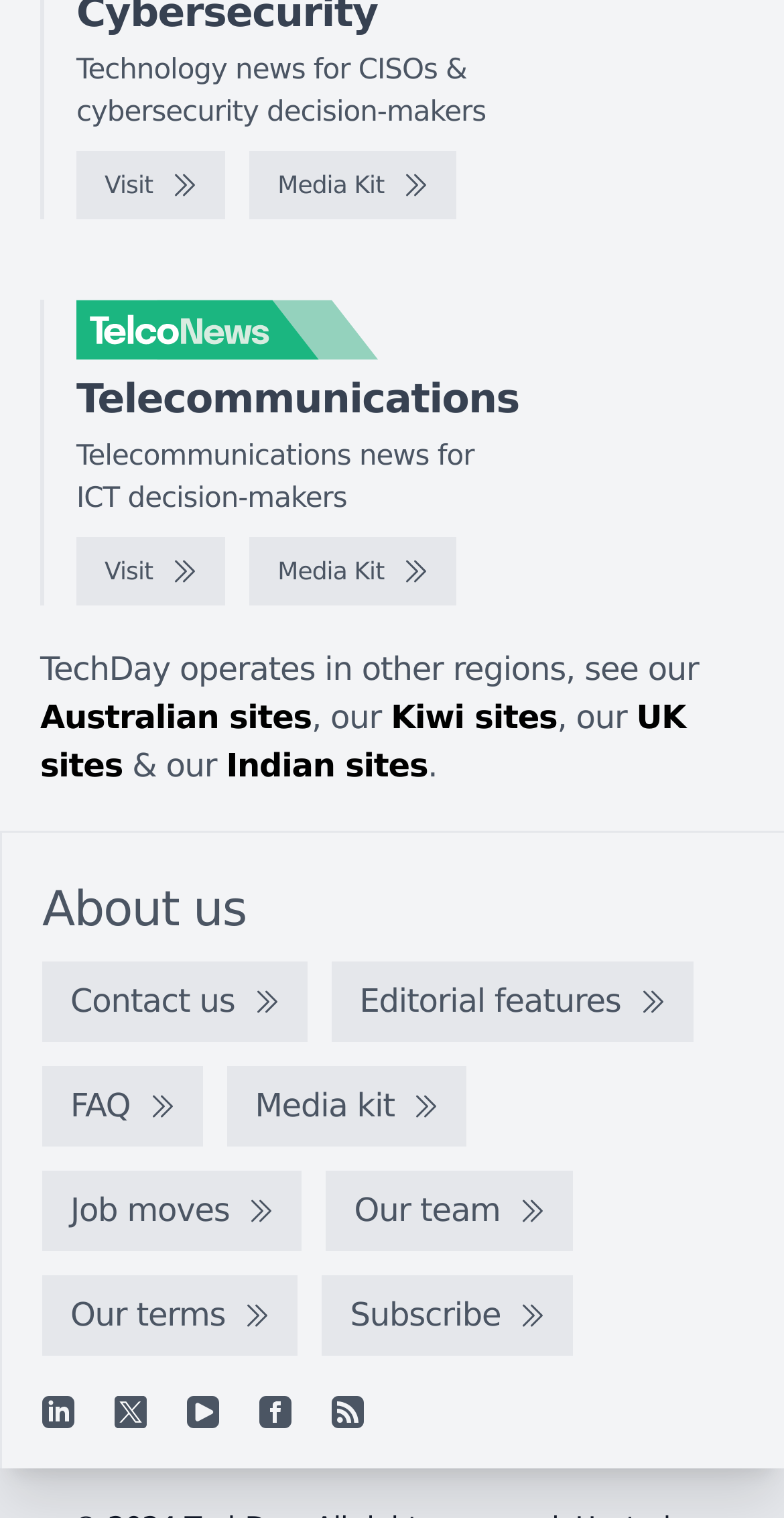Determine the bounding box coordinates of the clickable region to carry out the instruction: "Visit the TelcoNews website".

[0.097, 0.197, 0.636, 0.237]